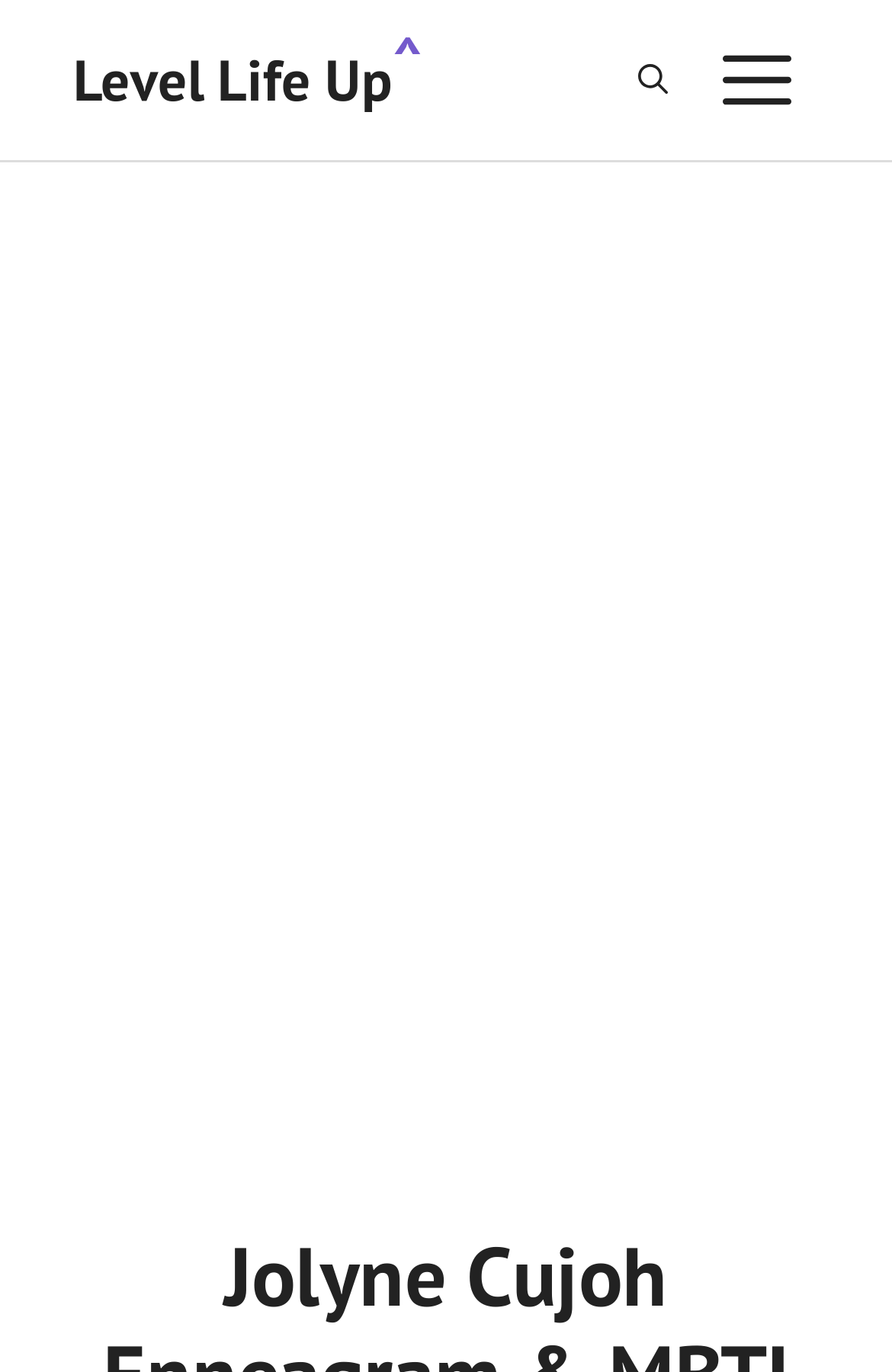Reply to the question with a brief word or phrase: What is the main topic of the webpage?

Jolyne Cujoh's personality